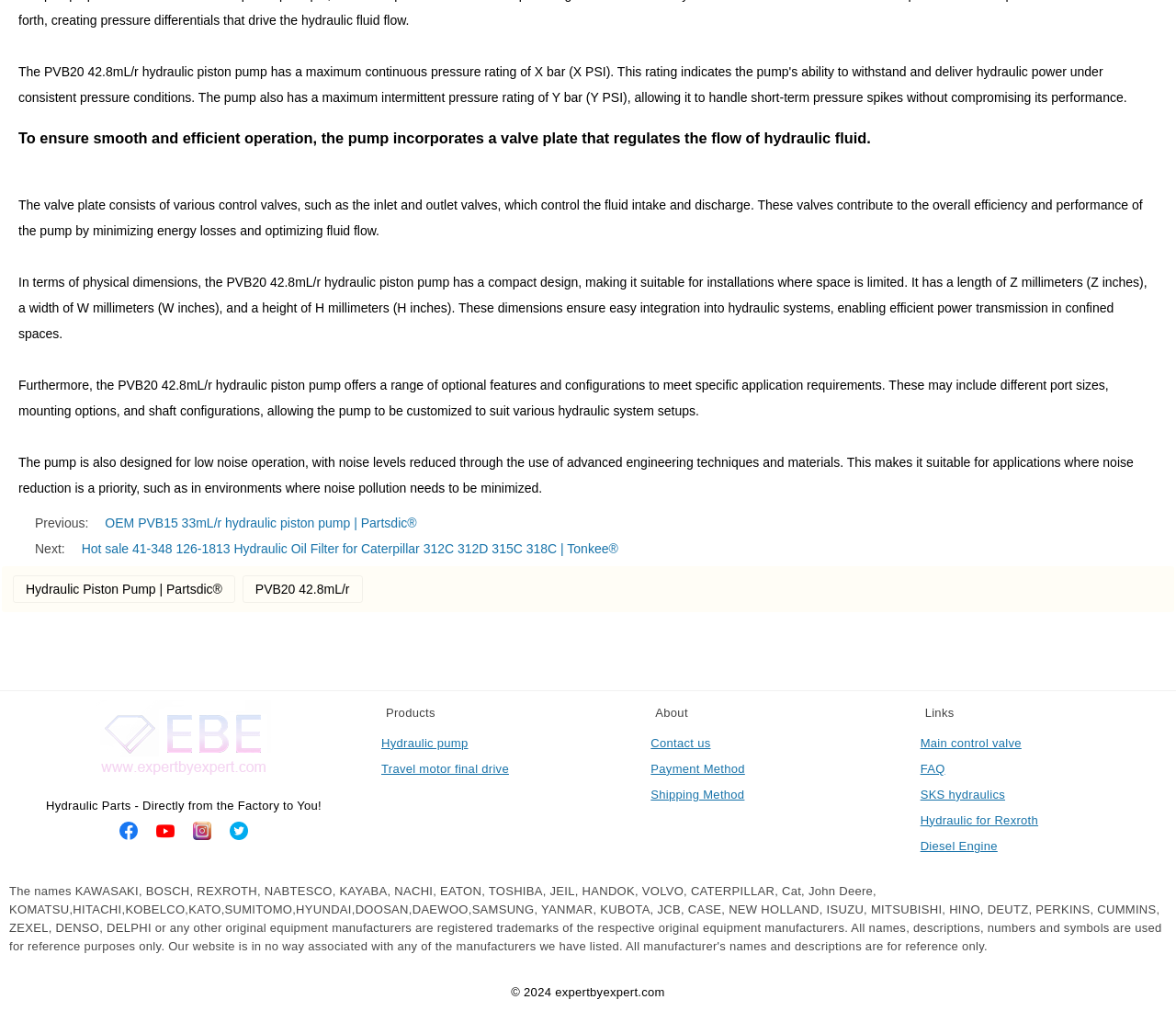Based on what you see in the screenshot, provide a thorough answer to this question: What is the design feature of the PVB20 42.8mL/r hydraulic piston pump?

The pump has a compact design, making it suitable for installations where space is limited, with a length of Z millimeters, a width of W millimeters, and a height of H millimeters.